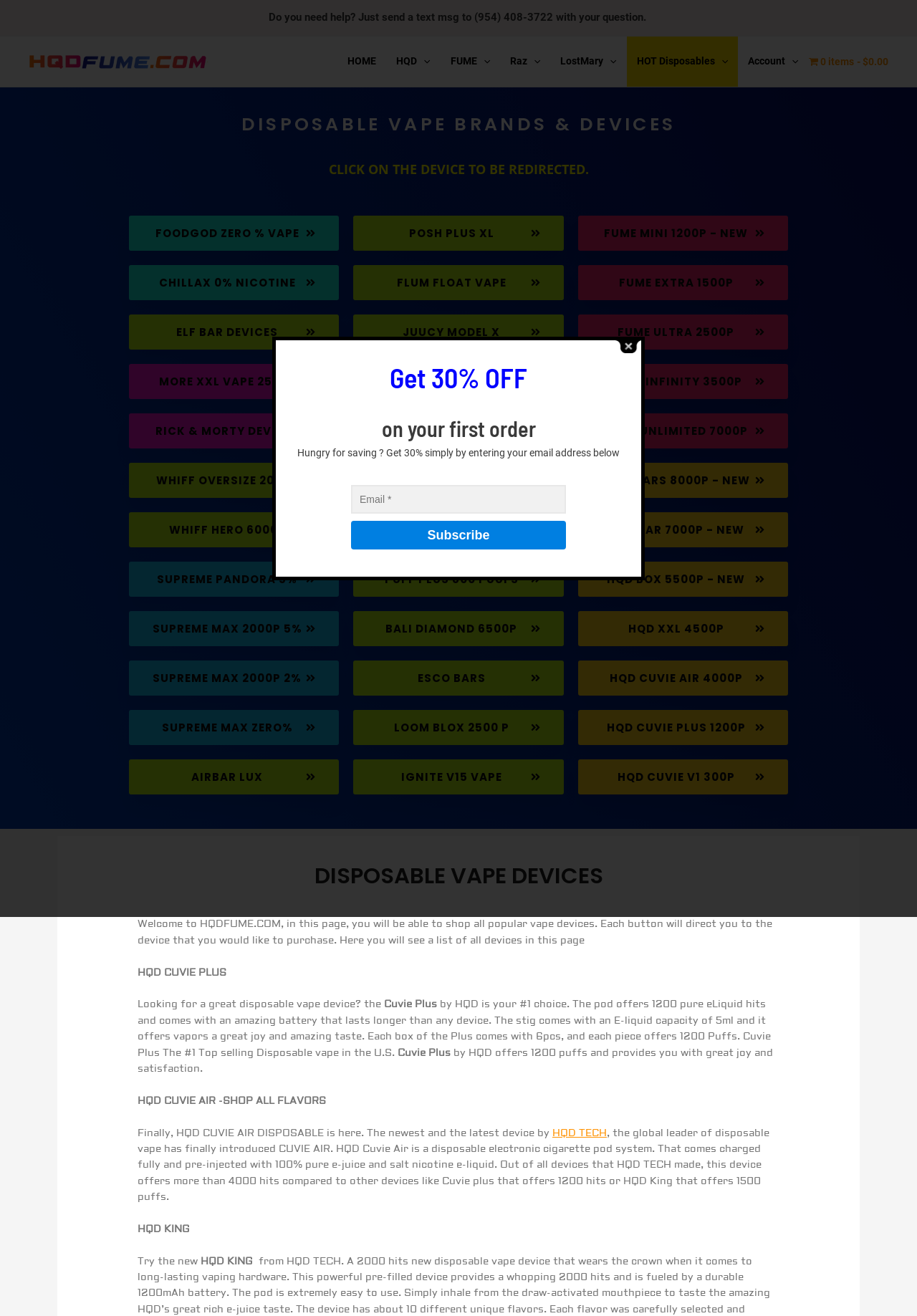Identify the bounding box coordinates for the element that needs to be clicked to fulfill this instruction: "Click on the Cart 0 items -$0.00 link". Provide the coordinates in the format of four float numbers between 0 and 1: [left, top, right, bottom].

[0.882, 0.028, 0.969, 0.066]